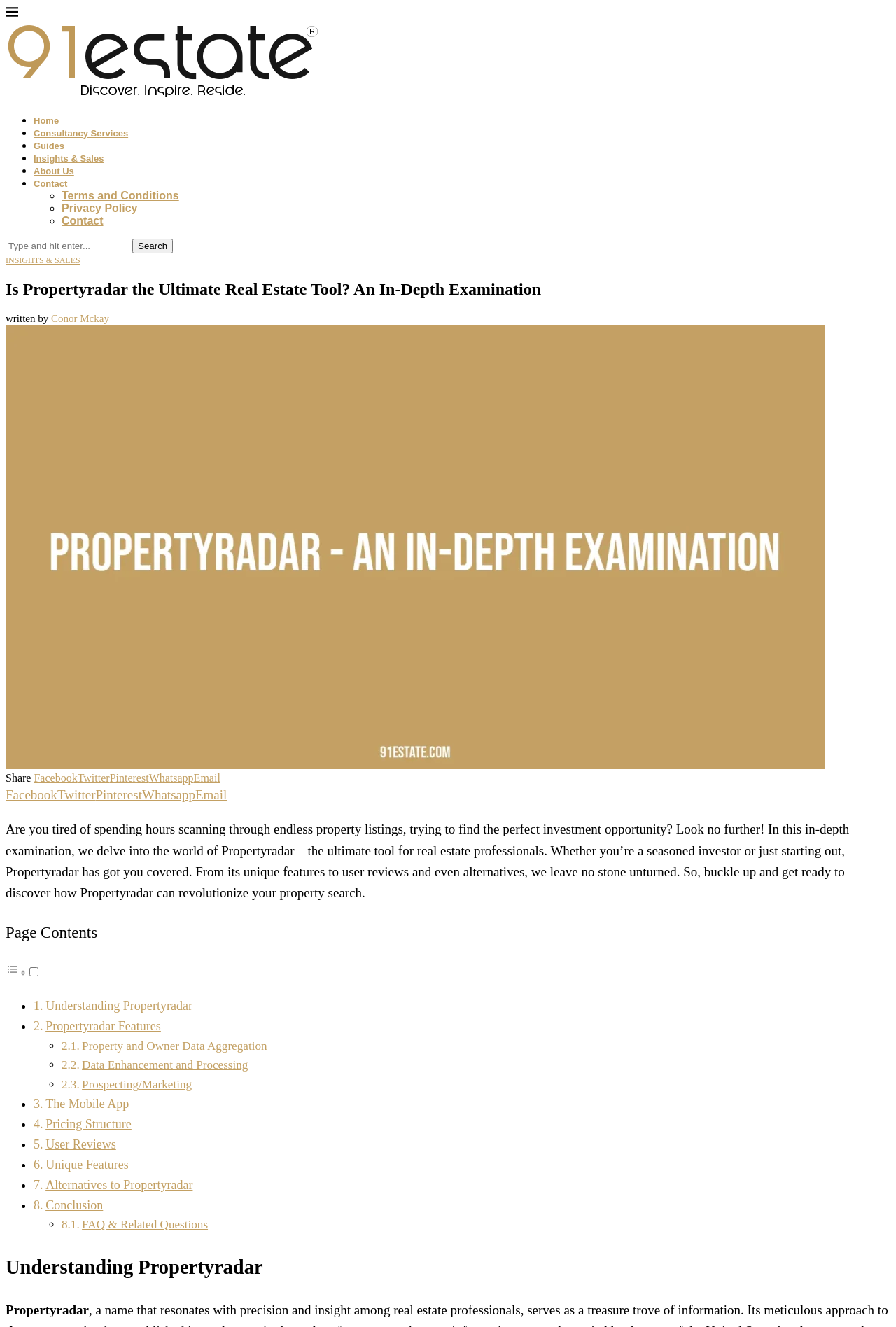What features does Propertyradar have?
Provide a thorough and detailed answer to the question.

The webpage mentions that Propertyradar has features such as data aggregation, data enhancement, and prospecting, which are listed in the table of contents under 'Propertyradar Features'.